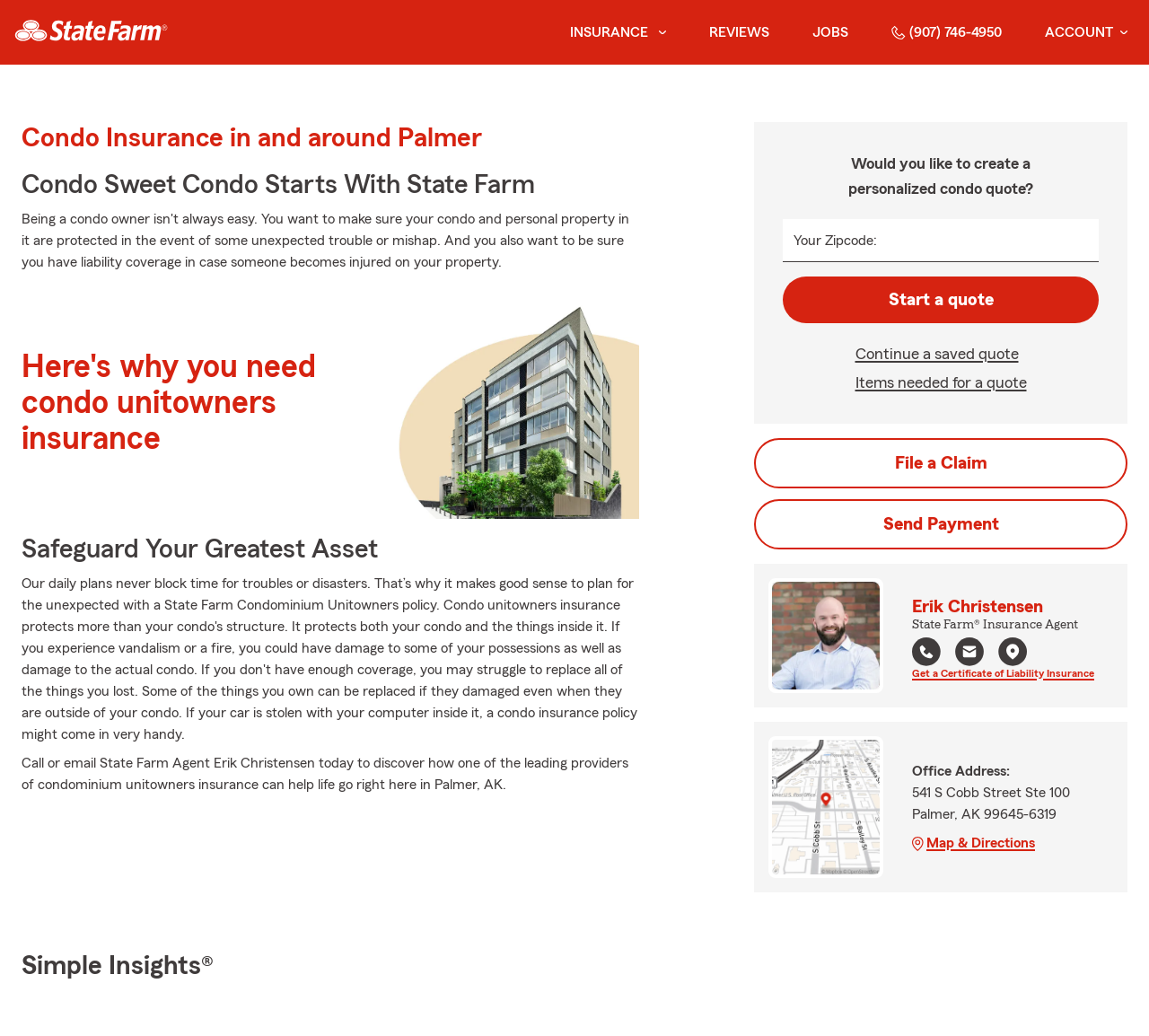Please mark the bounding box coordinates of the area that should be clicked to carry out the instruction: "View reviews".

[0.611, 0.014, 0.676, 0.049]